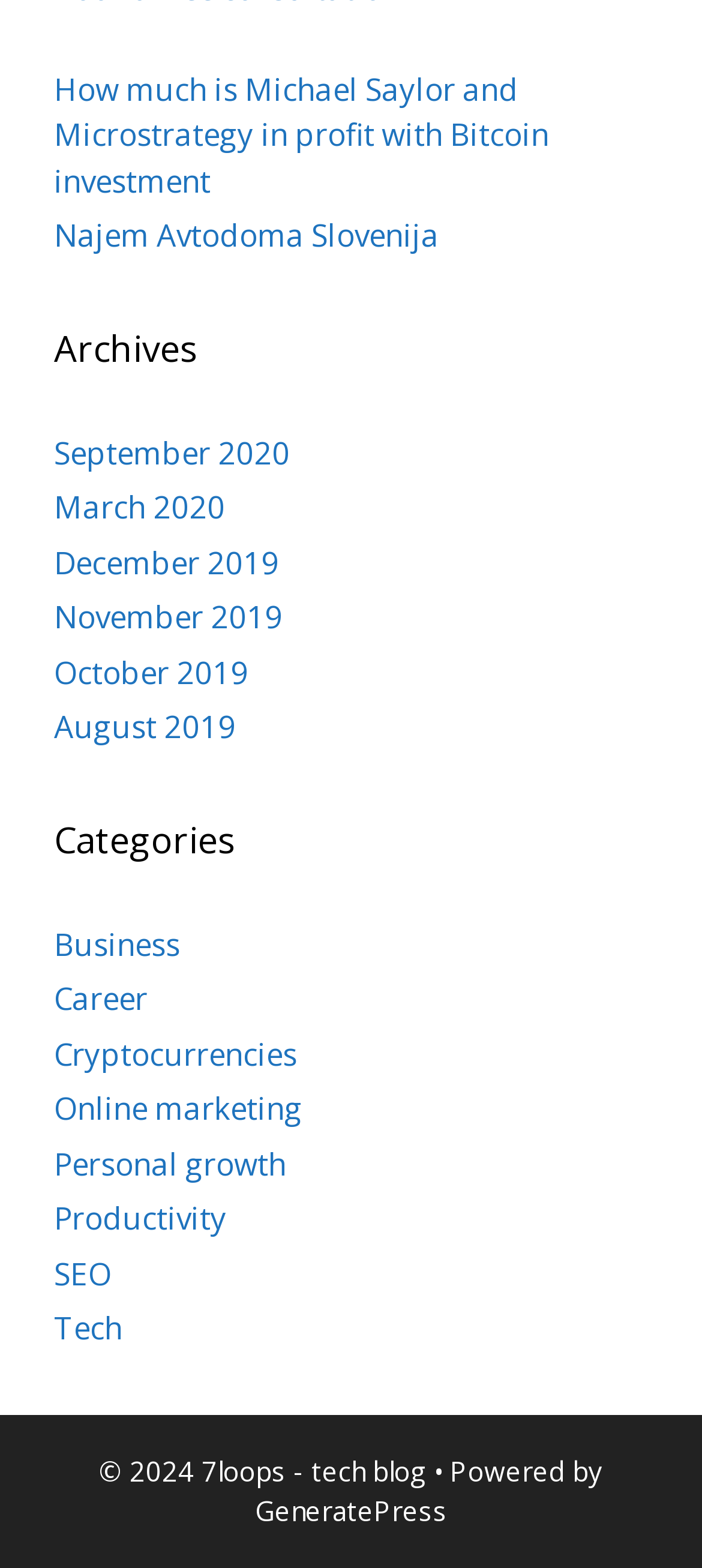Give a short answer to this question using one word or a phrase:
What is the earliest month listed in the archives?

August 2019